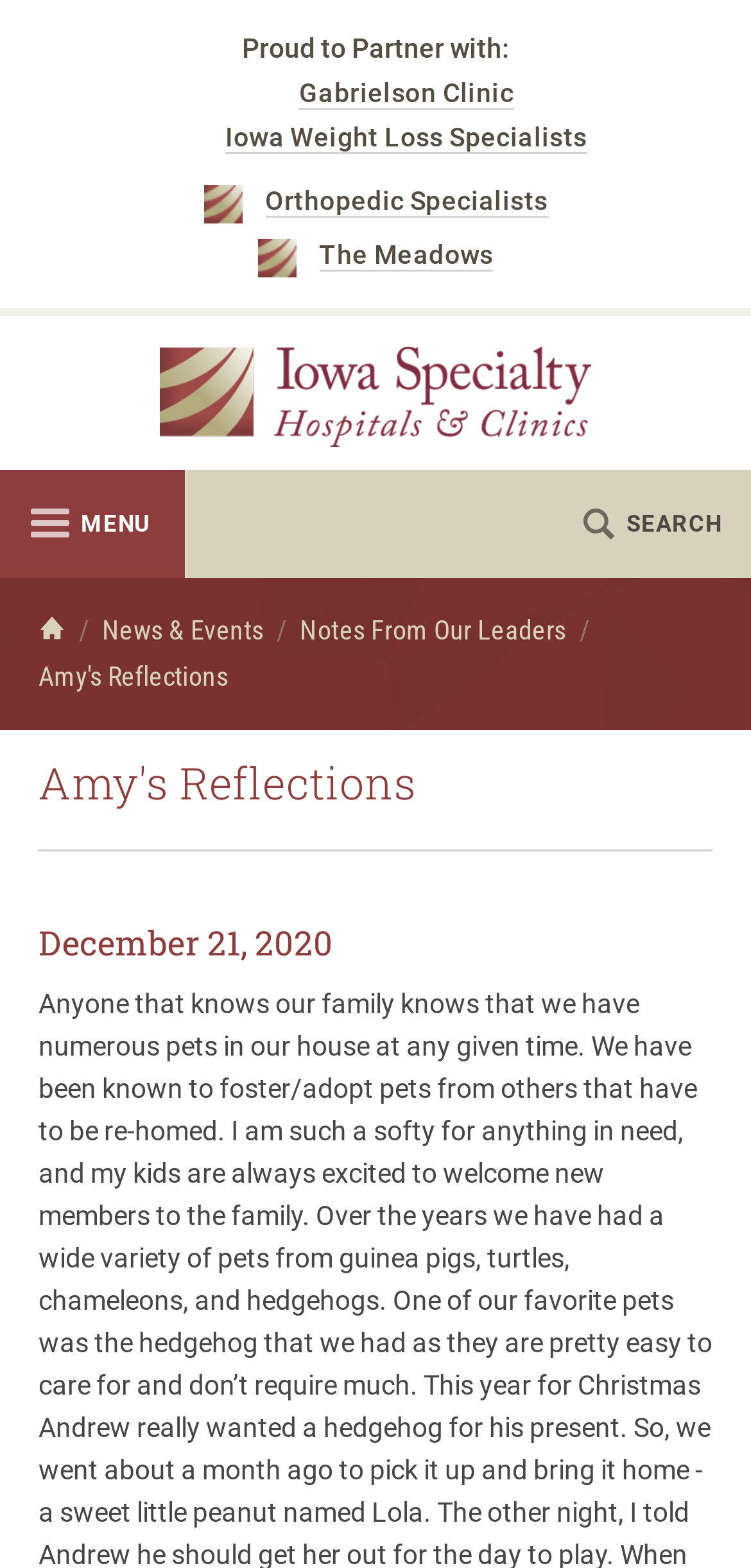Determine the bounding box coordinates of the clickable region to execute the instruction: "View December 21, 2020 article". The coordinates should be four float numbers between 0 and 1, denoted as [left, top, right, bottom].

[0.051, 0.587, 0.949, 0.616]